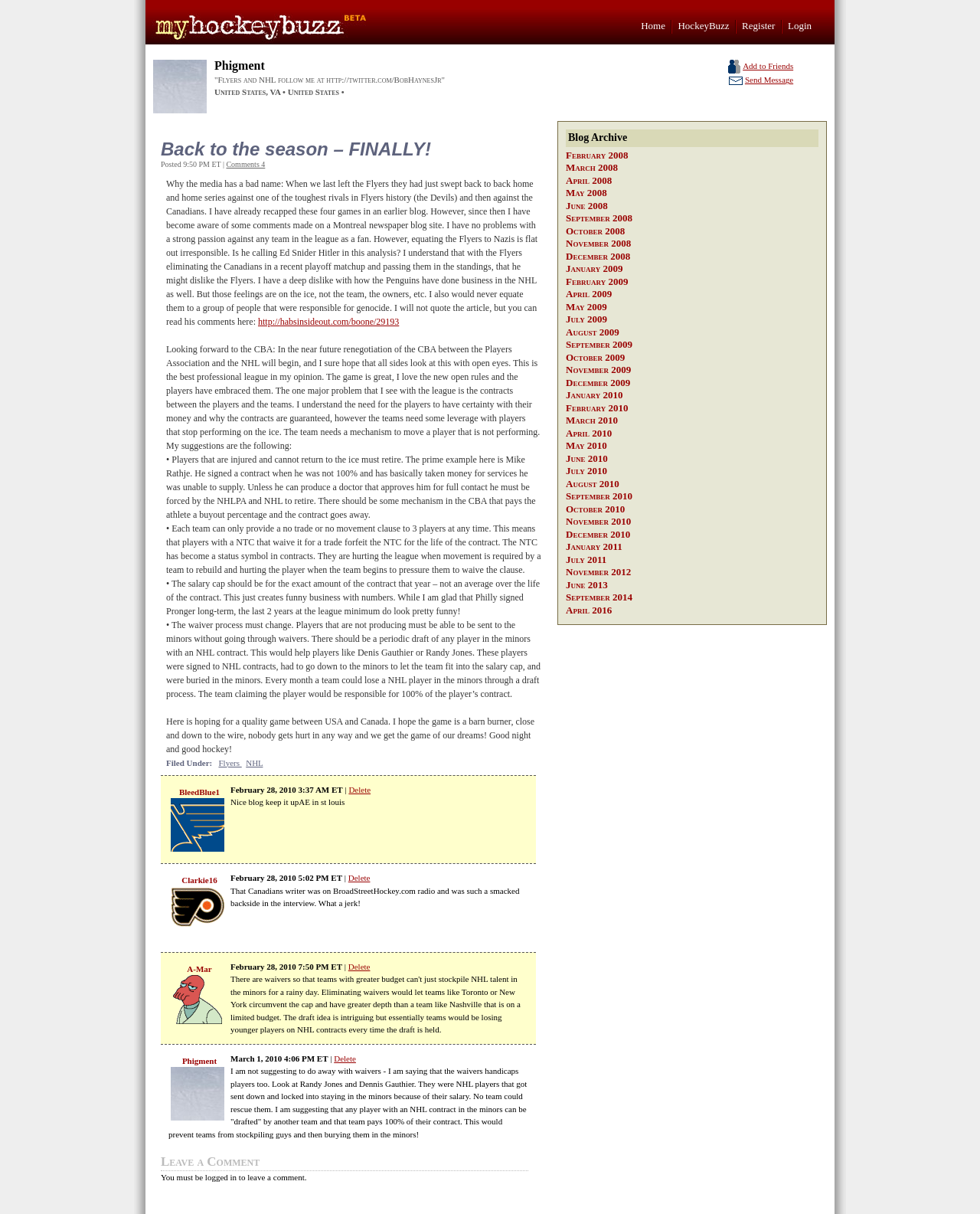Locate the coordinates of the bounding box for the clickable region that fulfills this instruction: "Click on the 'Home' link".

[0.654, 0.016, 0.679, 0.026]